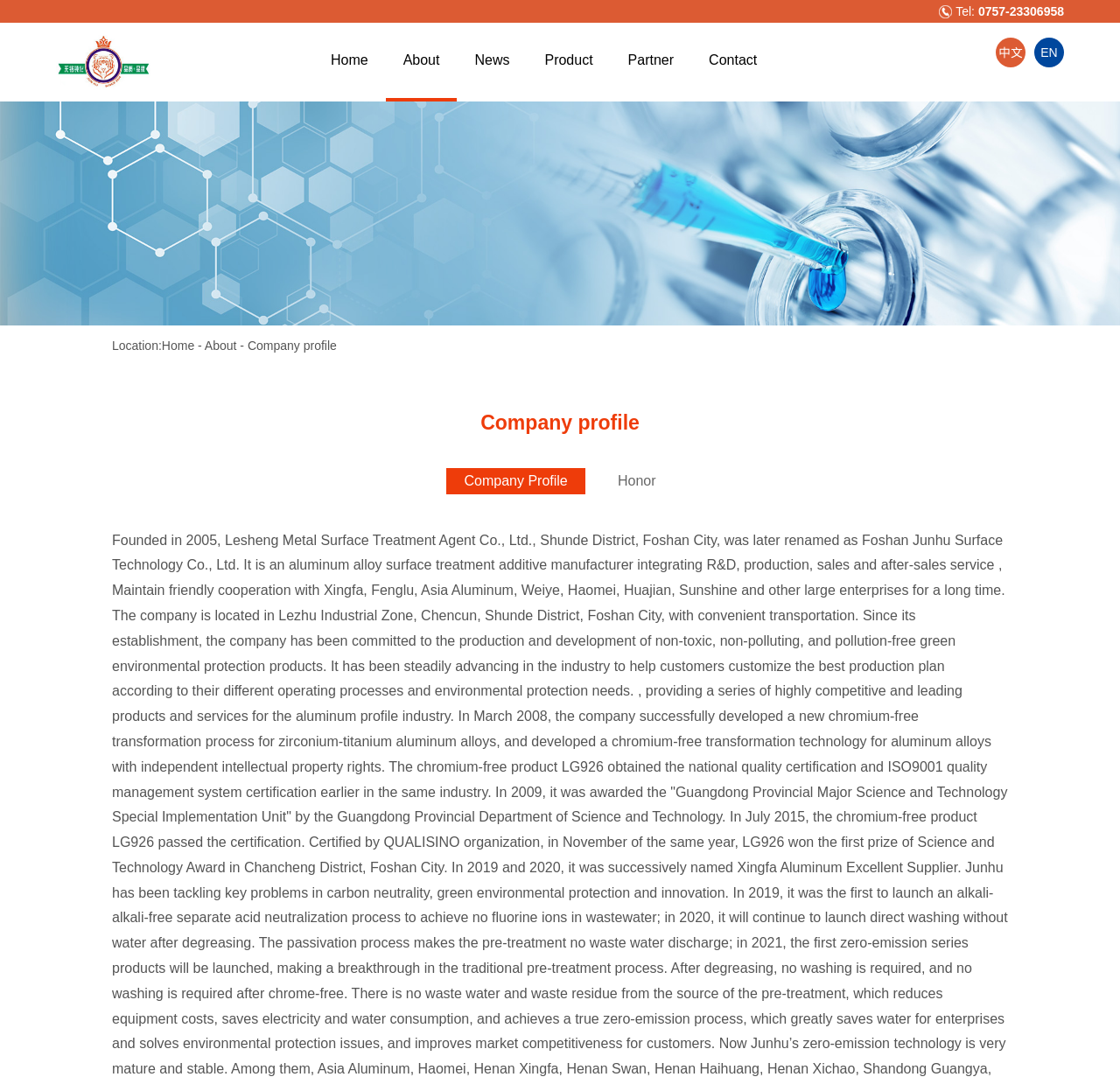What is the company's phone number?
Using the details from the image, give an elaborate explanation to answer the question.

I found the phone number by looking at the top-right corner of the webpage, where it says 'Tel:' followed by the phone number '0757-23306958'.